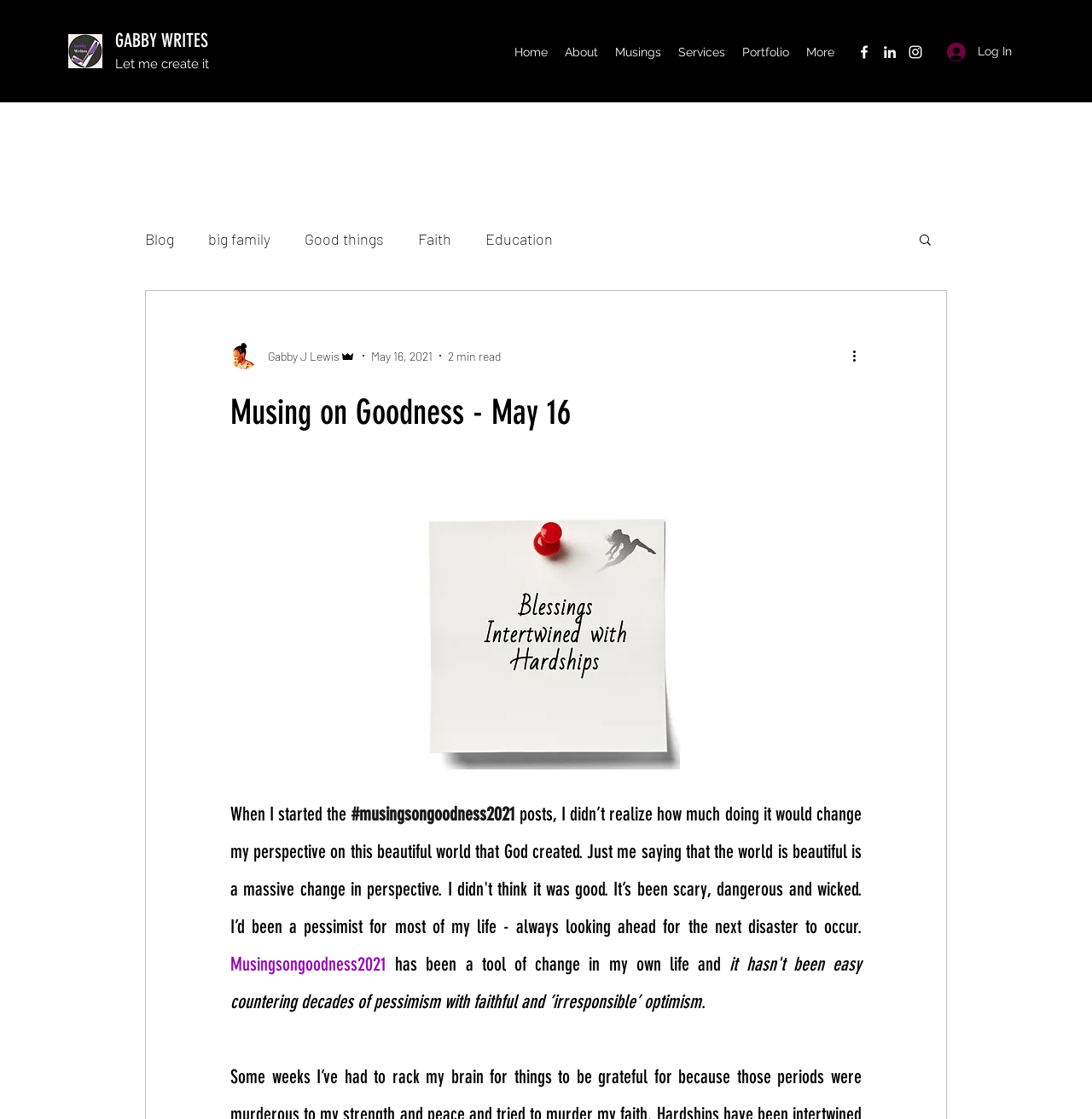What is the author's name?
Answer the question with as much detail as you can, using the image as a reference.

The author's name can be found in the generic element that says 'Gabby J Lewis Admin'. This suggests that the author's name is Gabby J Lewis, and they are also the administrator of the blog.